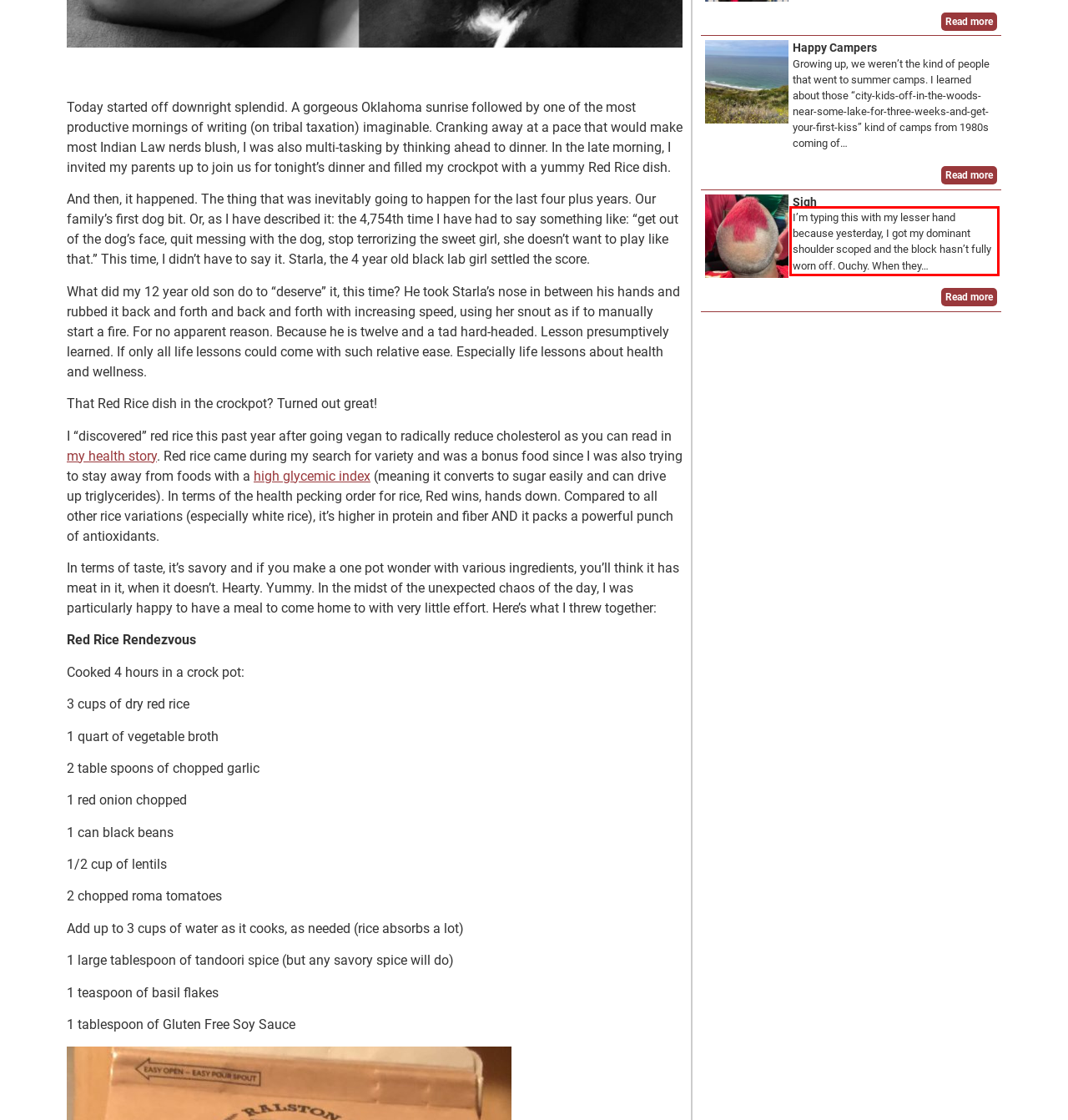Given a screenshot of a webpage with a red bounding box, please identify and retrieve the text inside the red rectangle.

I’m typing this with my lesser hand because yesterday, I got my dominant shoulder scoped and the block hasn’t fully worn off. Ouchy. When they…